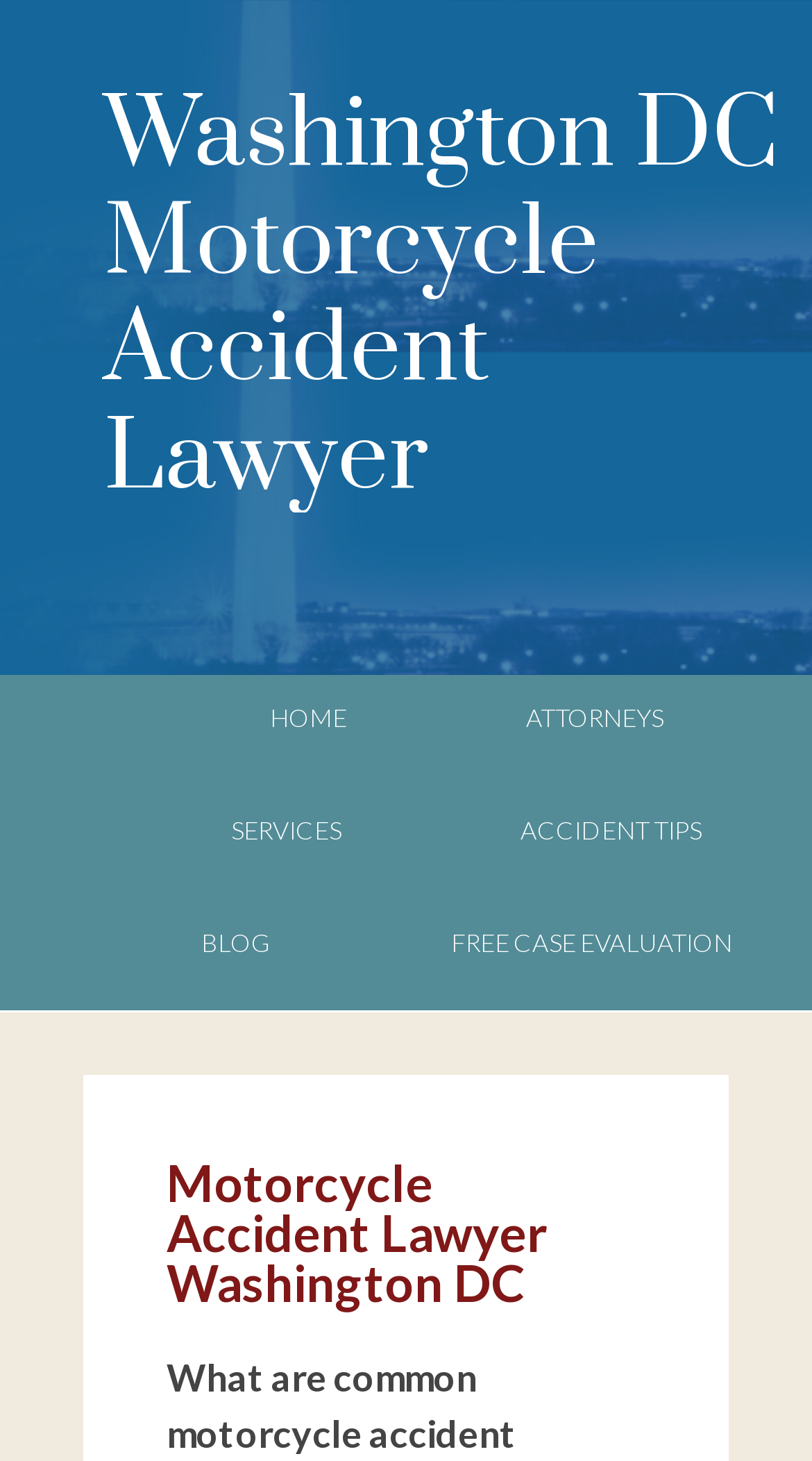Locate the bounding box coordinates of the UI element described by: "HOME". Provide the coordinates as four float numbers between 0 and 1, formatted as [left, top, right, bottom].

[0.301, 0.463, 0.458, 0.54]